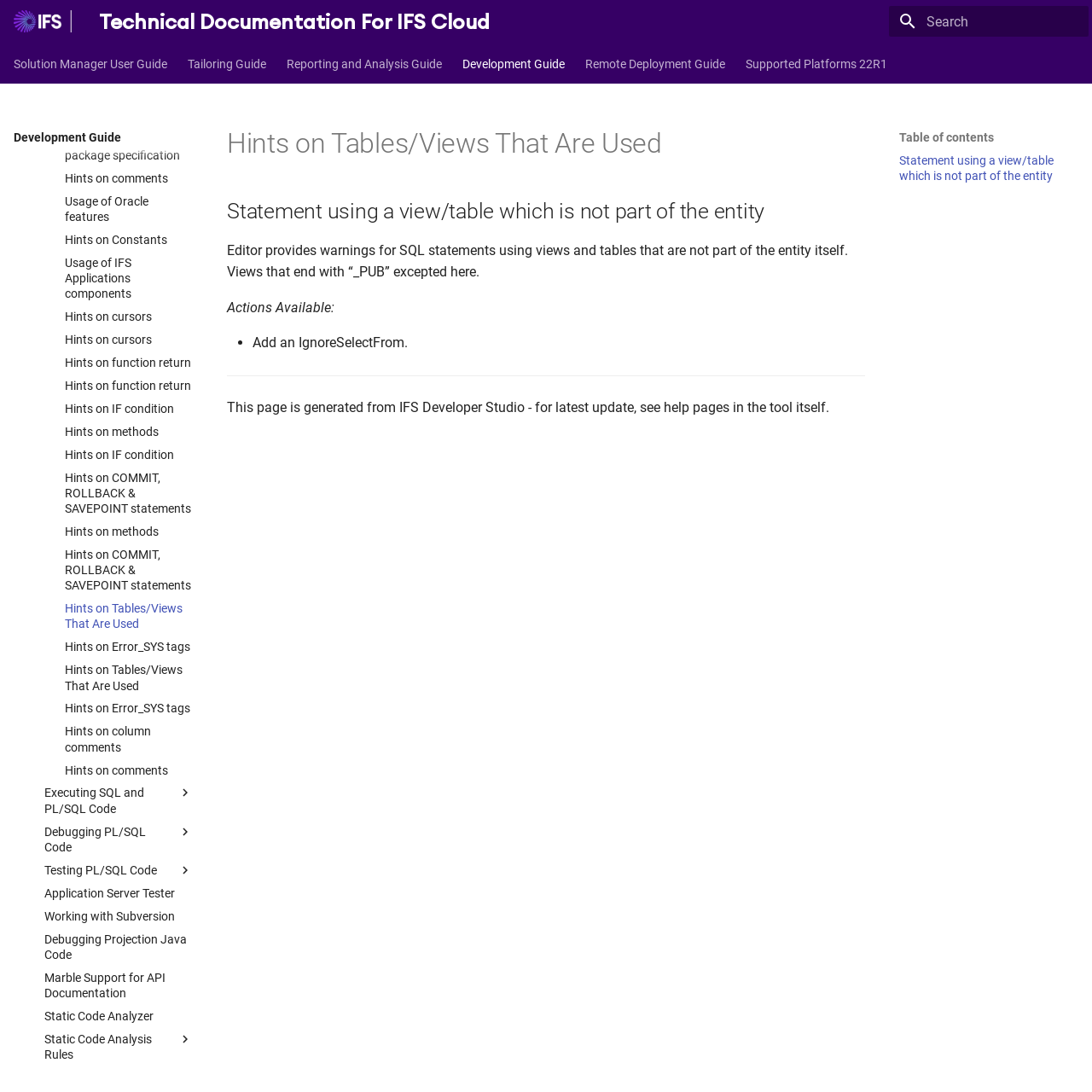Answer the question in one word or a short phrase:
What type of content is presented in the main section?

Technical documentation